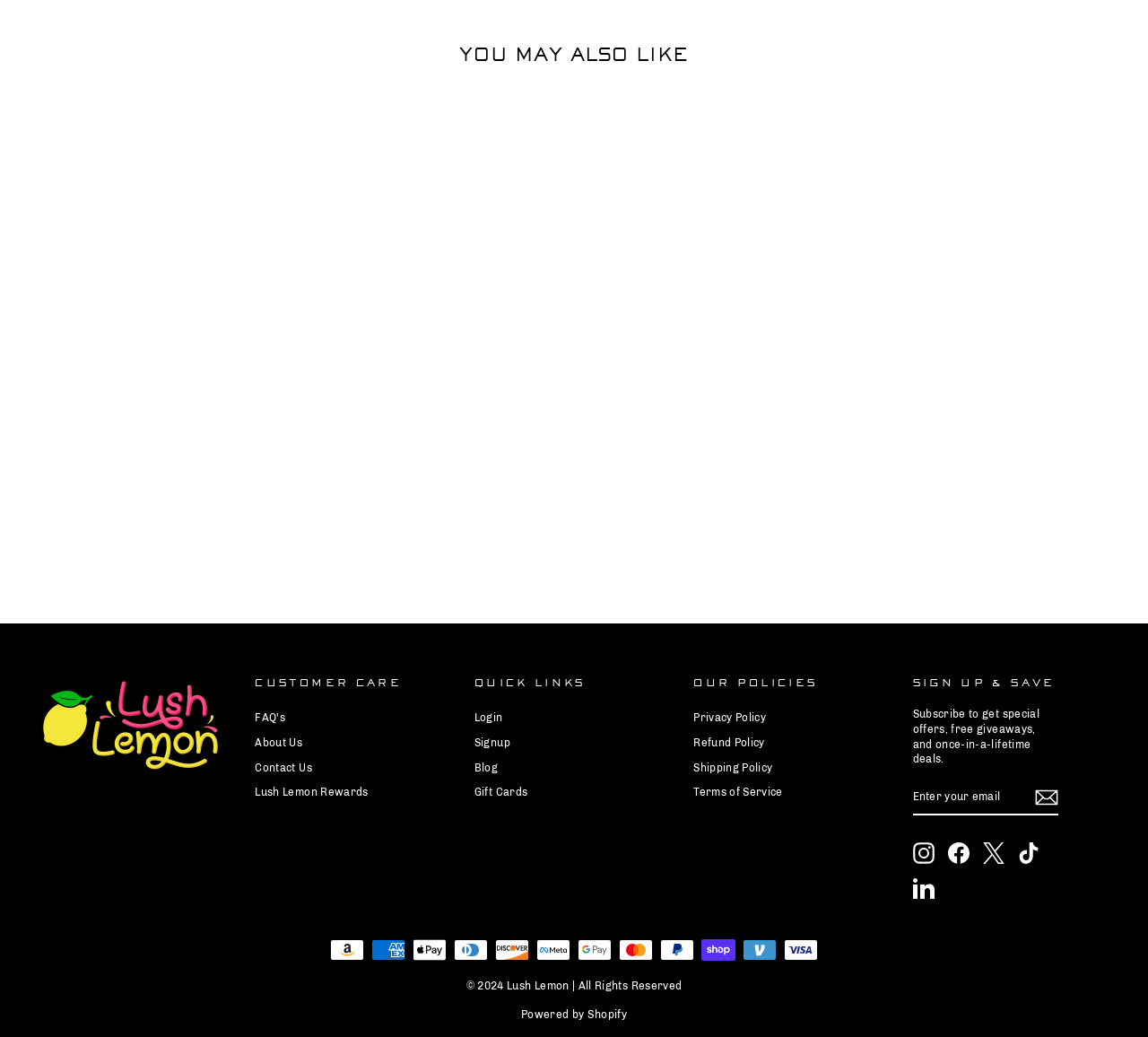Please identify the bounding box coordinates of the element that needs to be clicked to execute the following command: "Follow on Instagram". Provide the bounding box using four float numbers between 0 and 1, formatted as [left, top, right, bottom].

[0.795, 0.812, 0.814, 0.833]